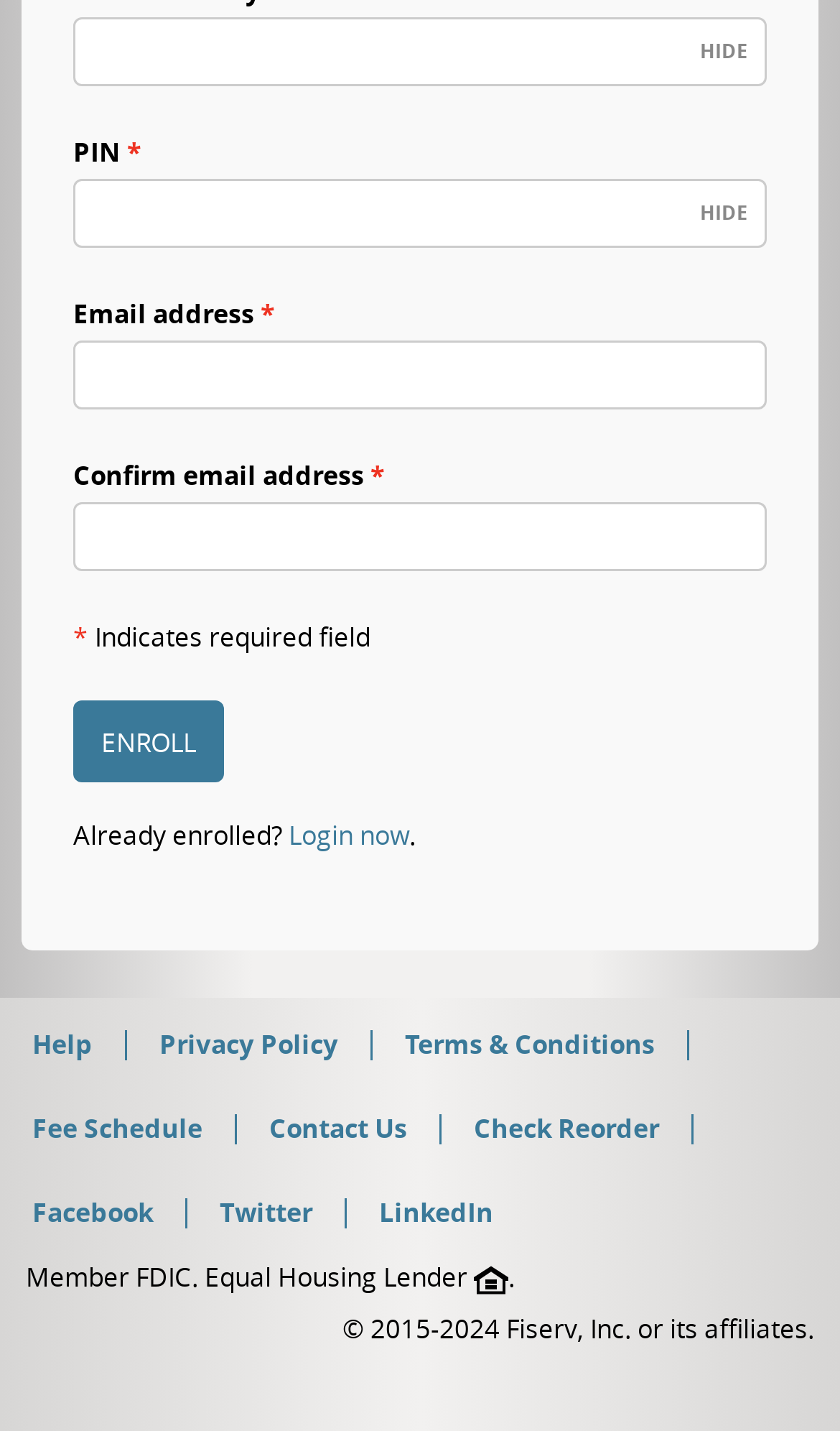Carefully observe the image and respond to the question with a detailed answer:
What is the alternative to enrolling?

The webpage has a link 'Already enrolled? Login now' below the 'ENROLL' button, indicating that users who are already enrolled can login instead of enrolling again.